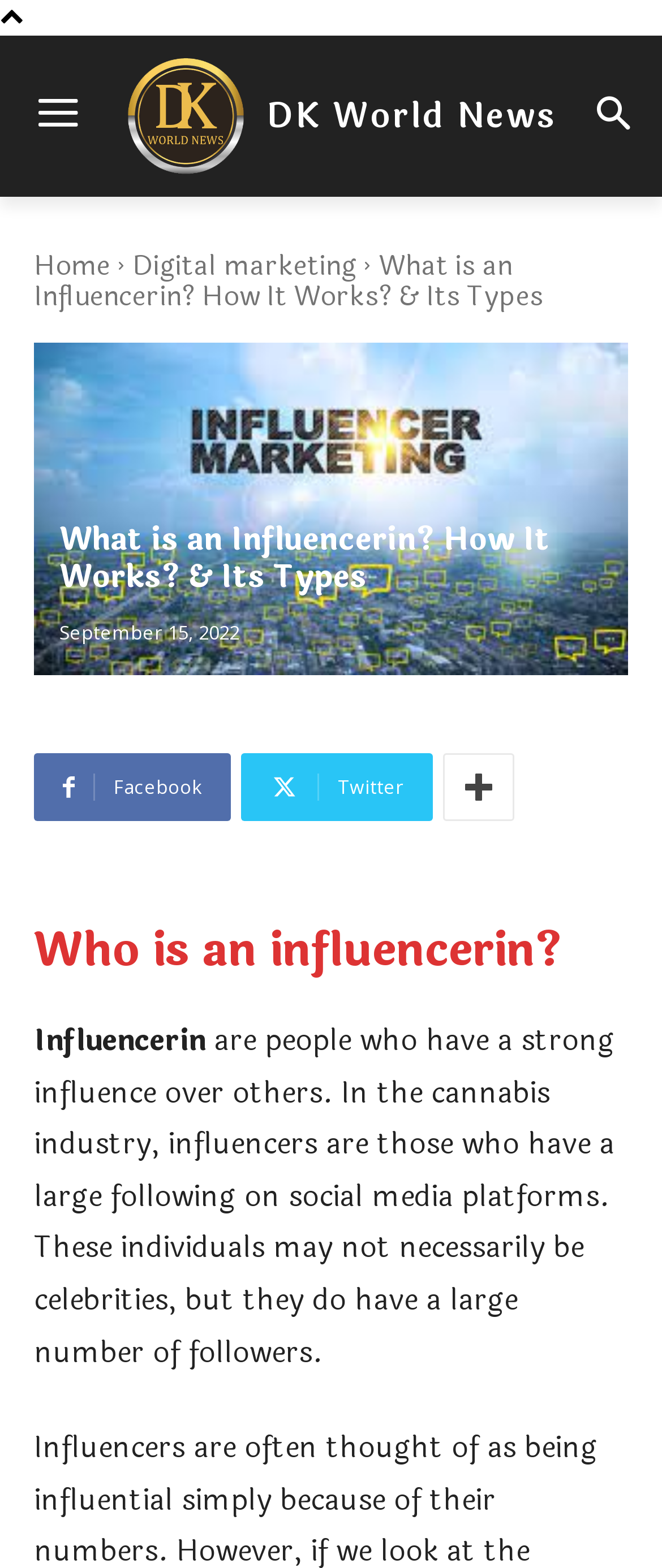Give a one-word or short phrase answer to this question: 
What is the characteristic of an influencerin?

Strong influence over others